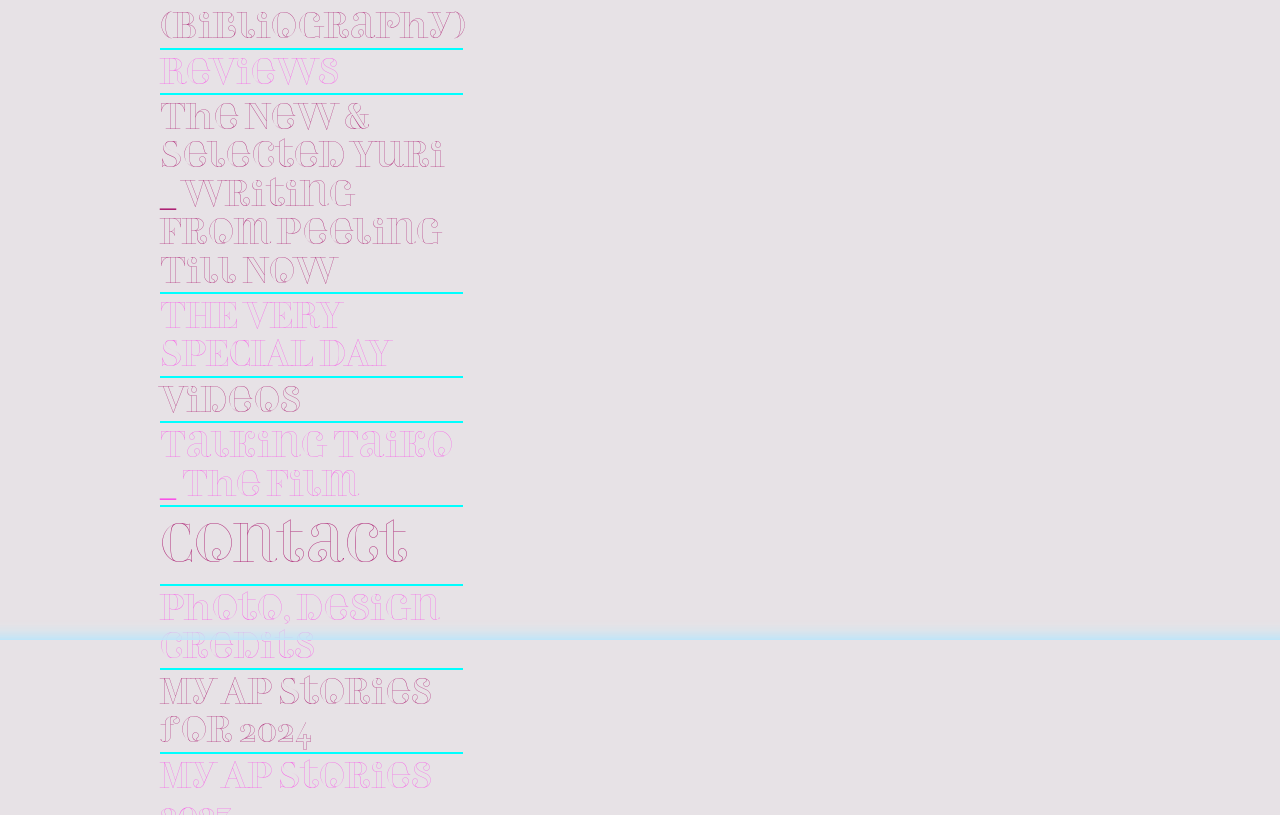Find the bounding box of the UI element described as: "Reviews". The bounding box coordinates should be given as four float values between 0 and 1, i.e., [left, top, right, bottom].

[0.125, 0.071, 0.265, 0.11]